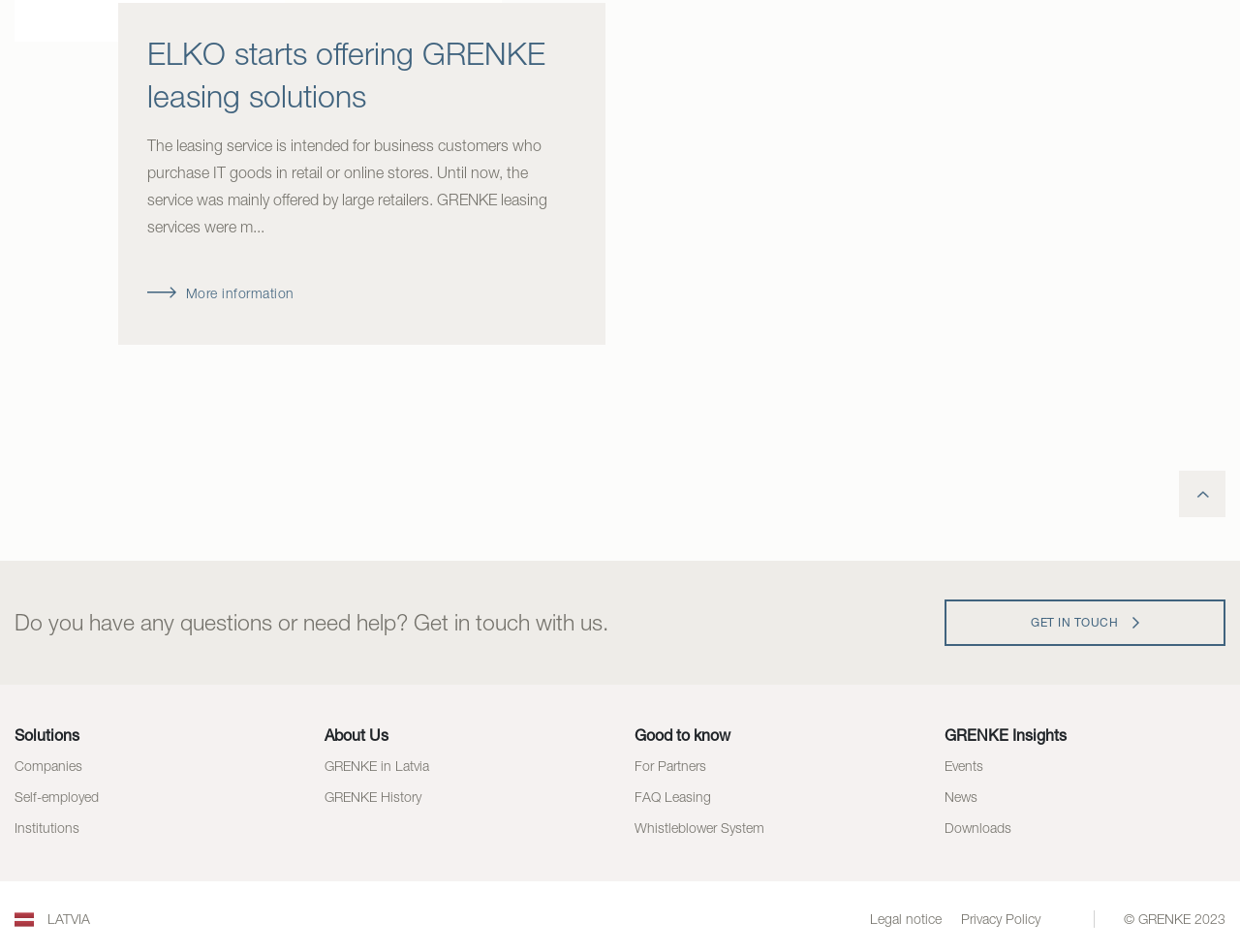Utilize the details in the image to thoroughly answer the following question: What is the purpose of the 'GET IN TOUCH' link?

The 'GET IN TOUCH' link is likely used to get help or ask questions, as it is placed next to the StaticText element with the text 'Do you have any questions or need help? Get in touch with us.'